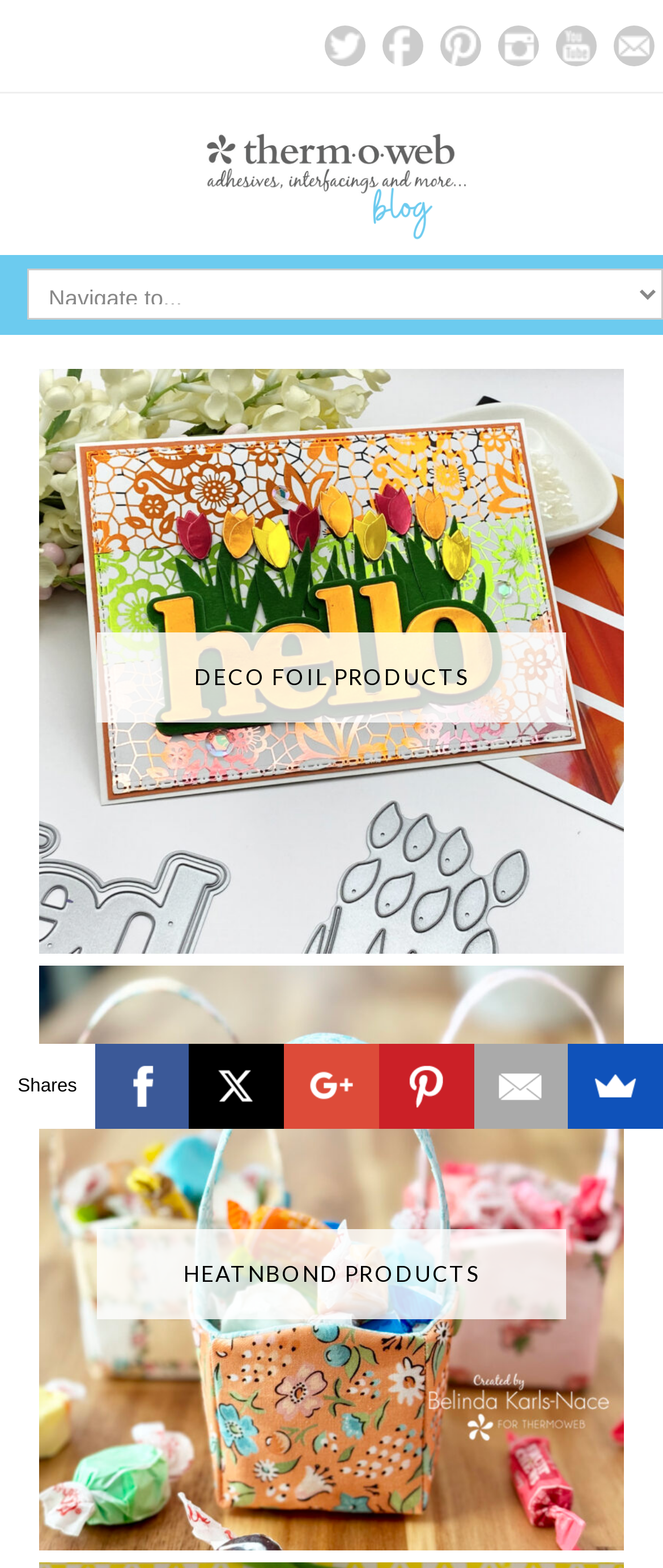Specify the bounding box coordinates for the region that must be clicked to perform the given instruction: "Read the note".

None